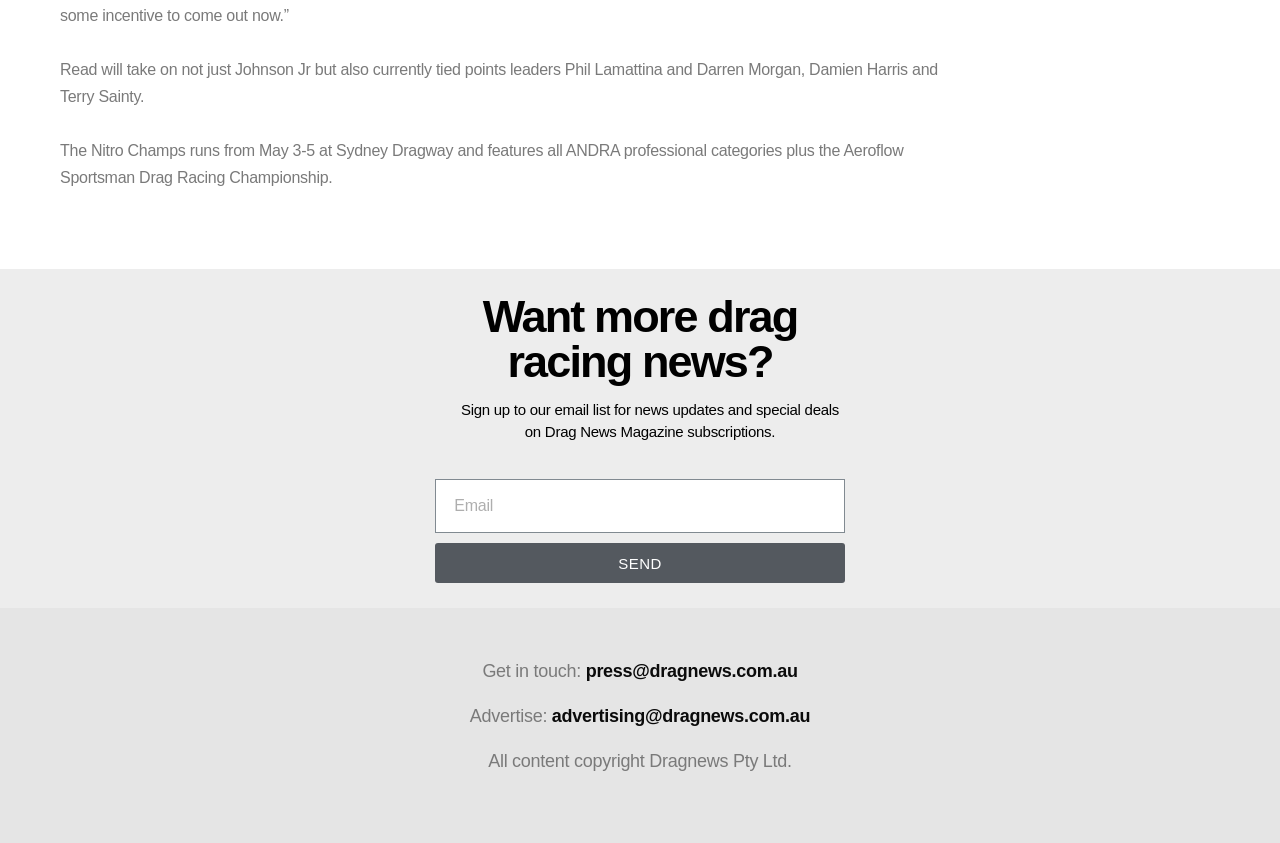Utilize the details in the image to give a detailed response to the question: What is the copyright holder of the content?

The copyright holder of the content is Dragnews Pty Ltd, which is mentioned at the bottom of the page in the sentence 'All content copyright Dragnews Pty Ltd.'